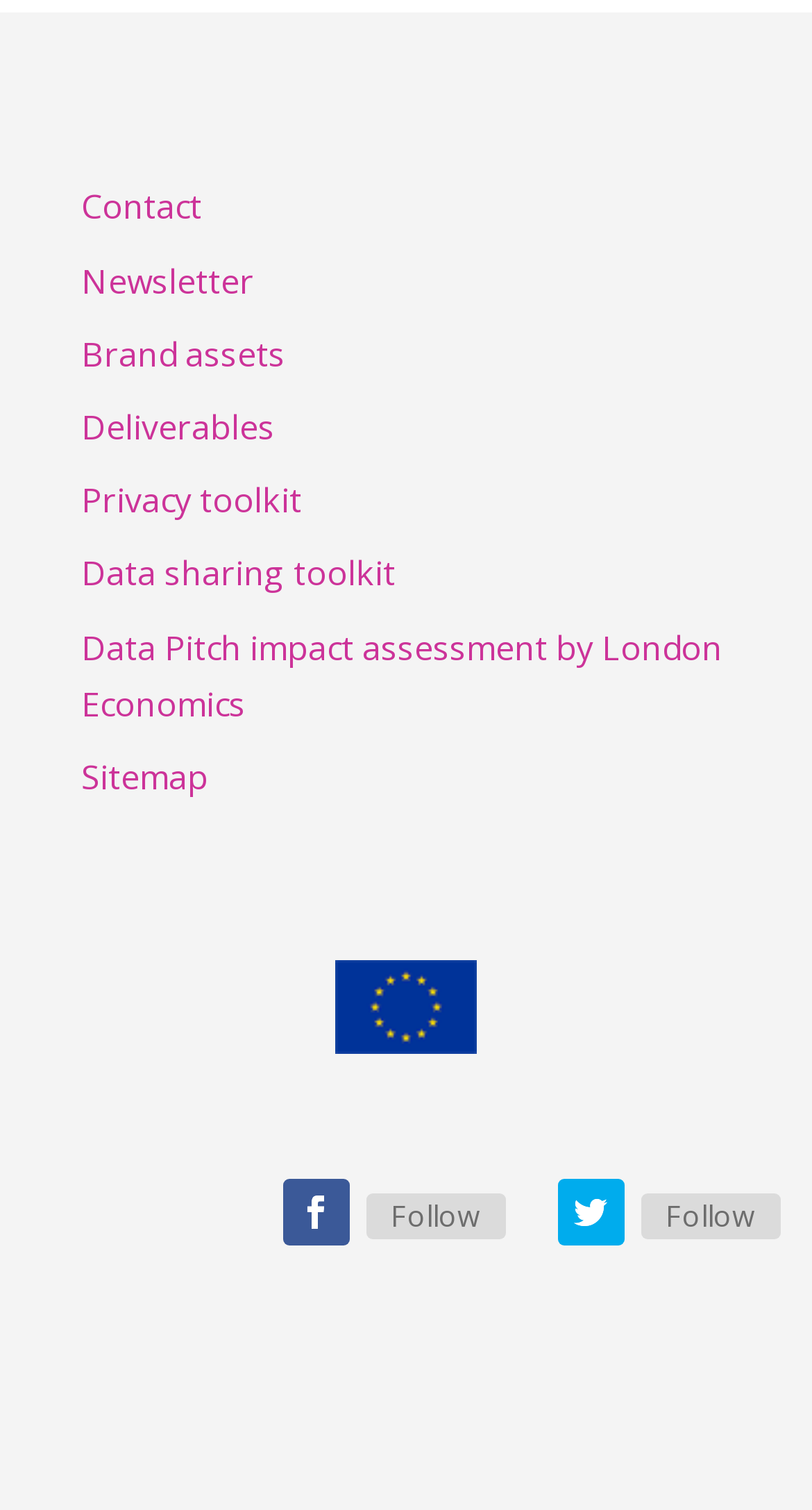Please identify the bounding box coordinates of the element's region that I should click in order to complete the following instruction: "Explore the sitemap". The bounding box coordinates consist of four float numbers between 0 and 1, i.e., [left, top, right, bottom].

[0.1, 0.499, 0.256, 0.529]